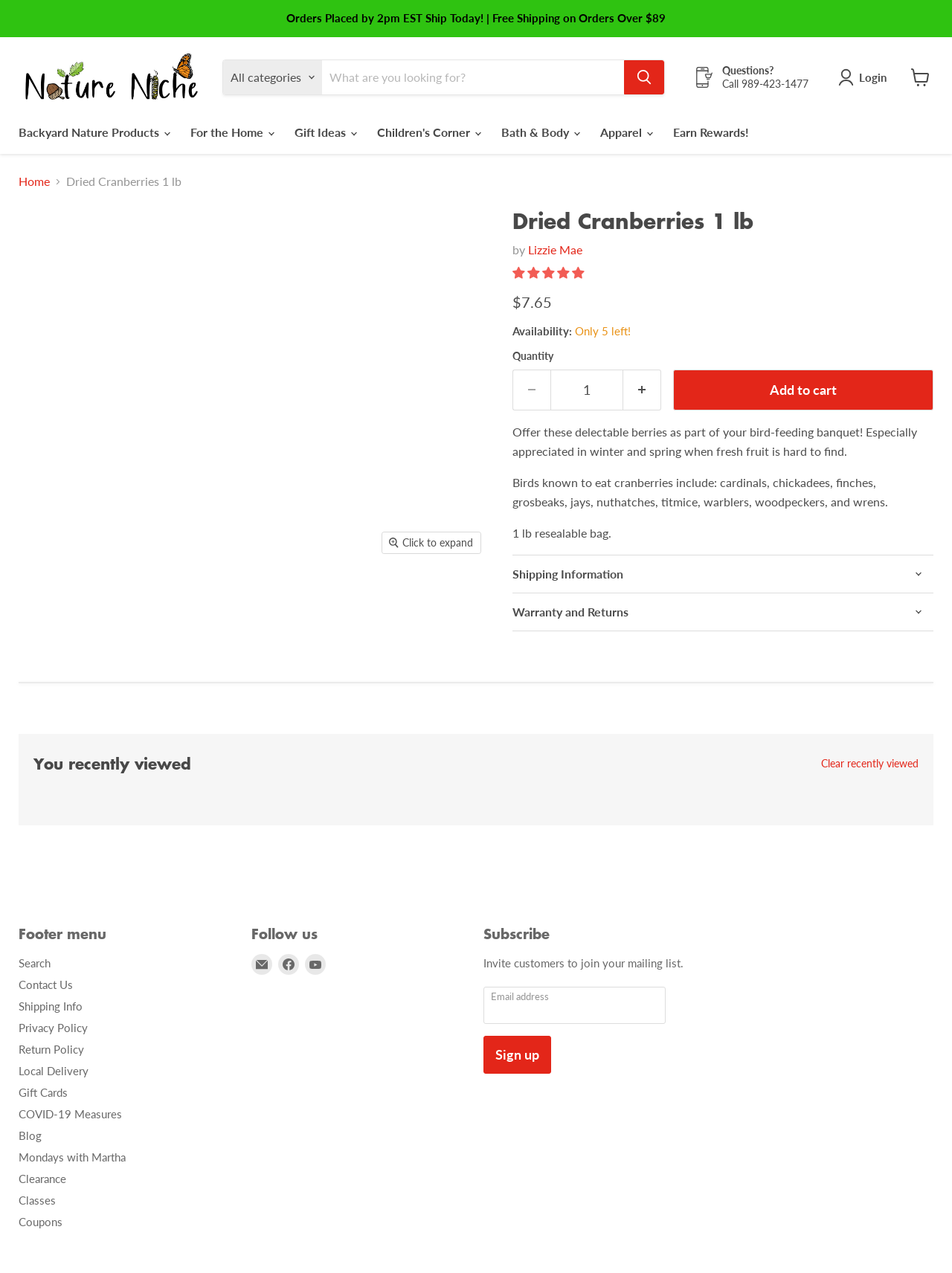Determine the bounding box for the HTML element described here: "Find us on YouTube". The coordinates should be given as [left, top, right, bottom] with each number being a float between 0 and 1.

[0.32, 0.749, 0.342, 0.766]